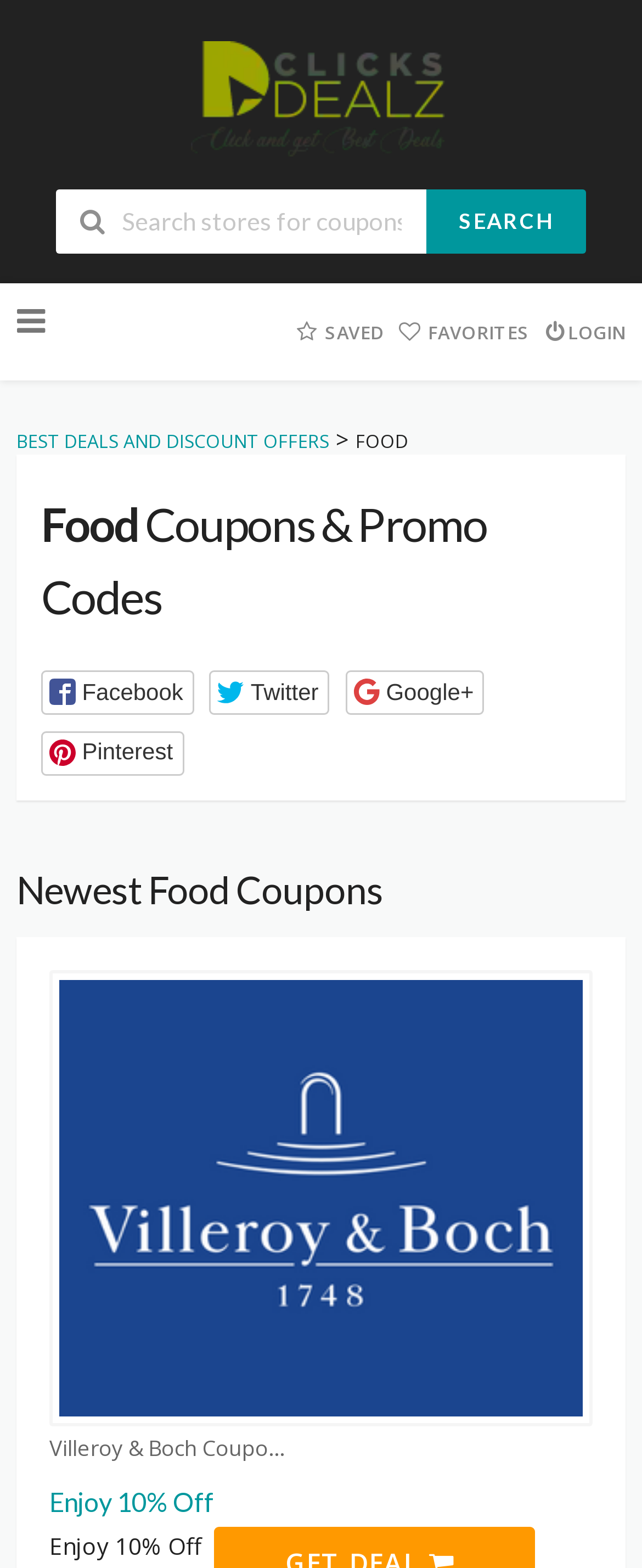Please locate the bounding box coordinates of the element that should be clicked to achieve the given instruction: "Click on Facebook button".

[0.064, 0.428, 0.302, 0.456]